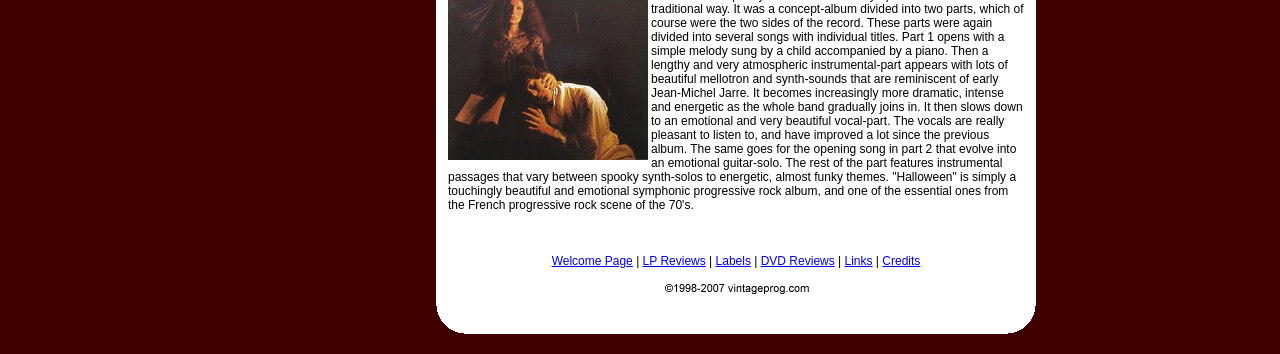Answer with a single word or phrase: 
What is the position of the 'Labels' link?

third